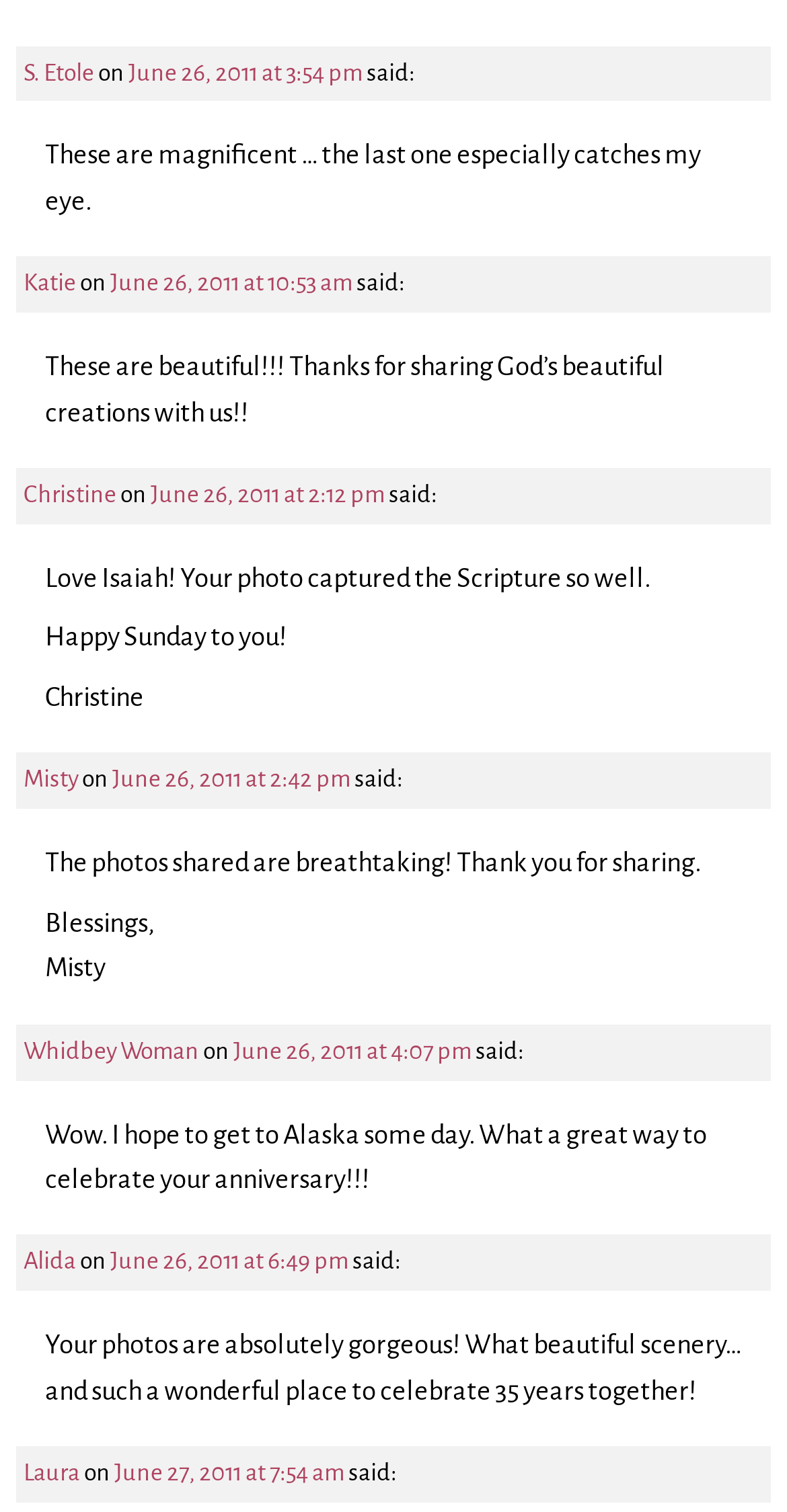What is the date of the last comment?
By examining the image, provide a one-word or phrase answer.

June 27, 2011